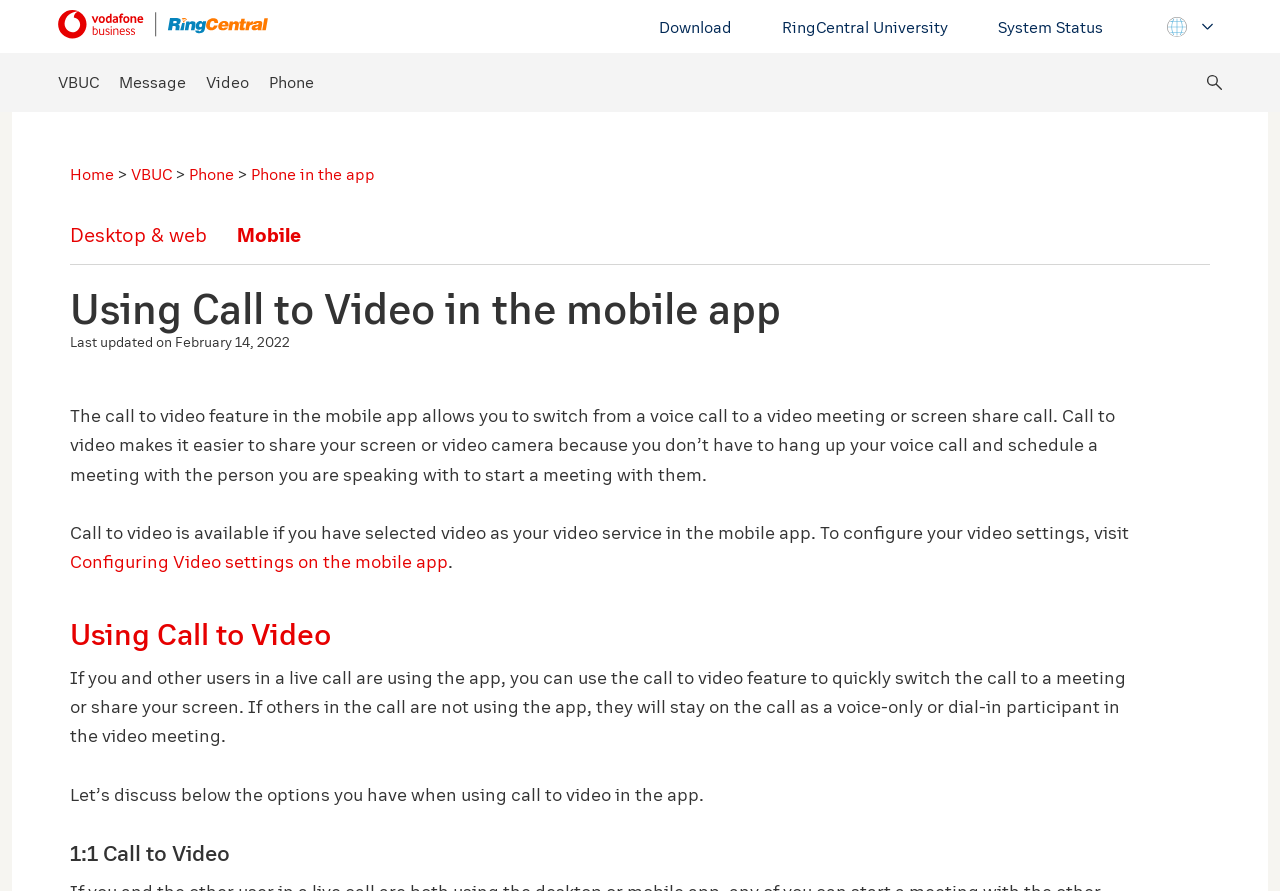When was the article last updated?
Observe the image and answer the question with a one-word or short phrase response.

February 14, 2022